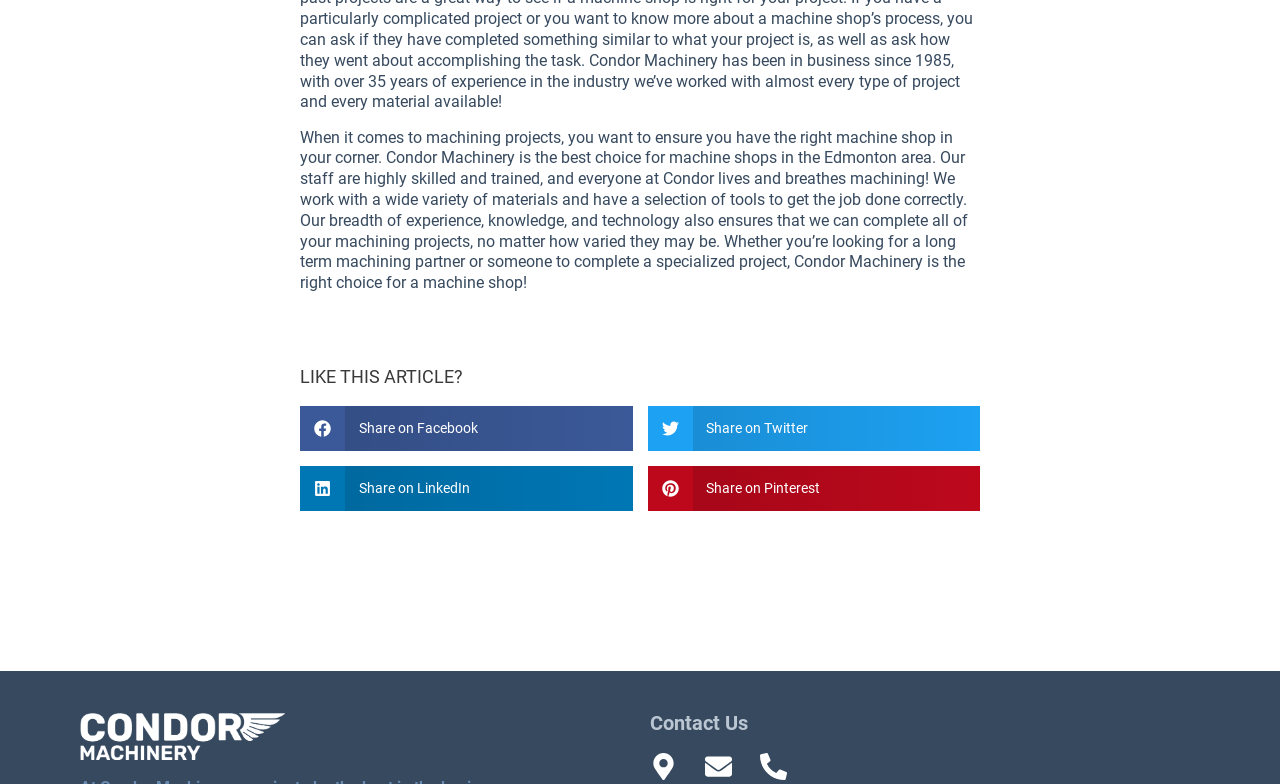What is the main service offered by Condor Machinery?
Please answer the question with as much detail as possible using the screenshot.

The main service offered by Condor Machinery is a machine shop, as stated in the static text 'When it comes to machining projects, you want to ensure you have the right machine shop in your corner.'